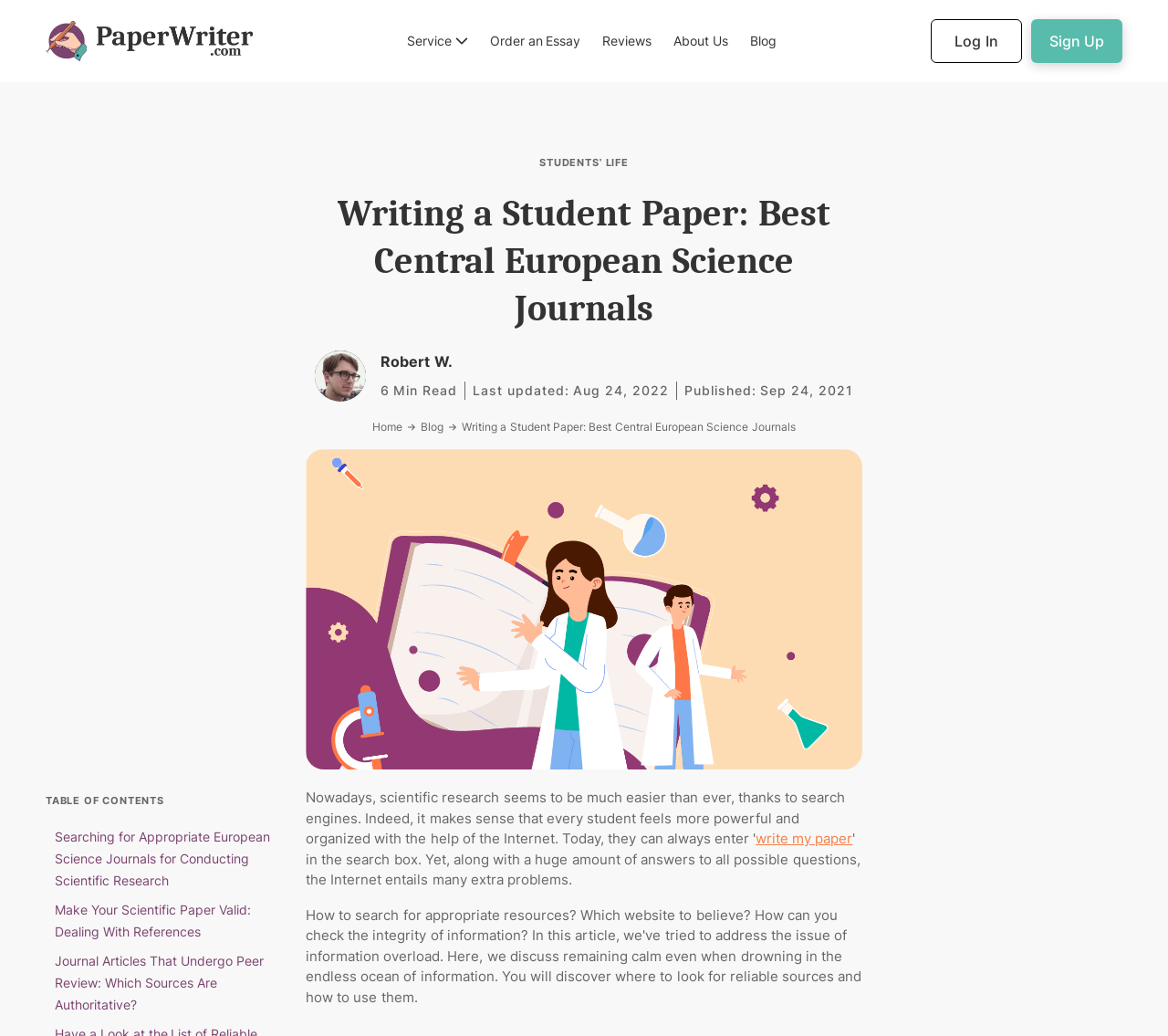Provide a brief response to the question below using a single word or phrase: 
What is the name of the website?

PaperWriter